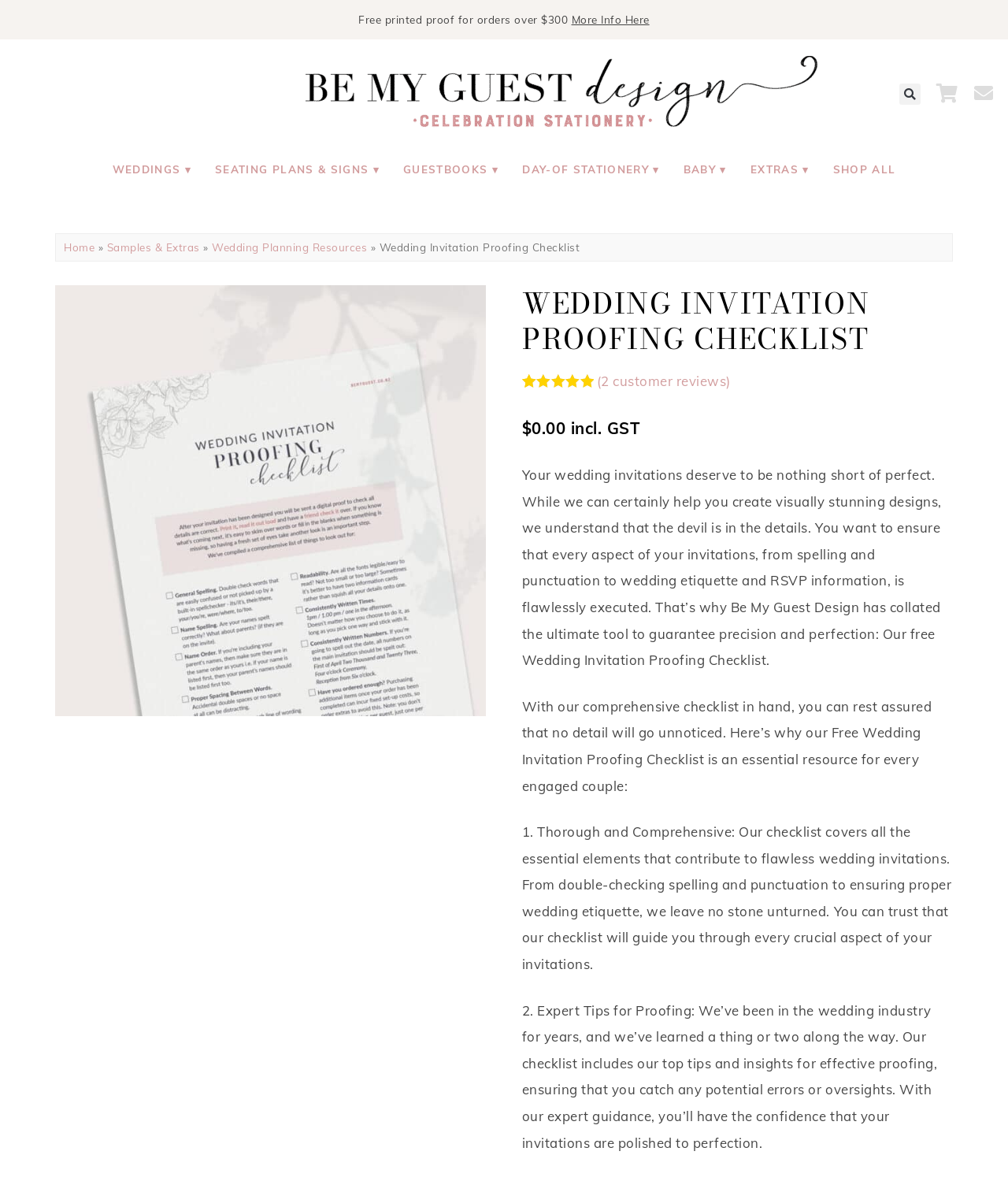What is the minimum order amount for a free printed proof? Please answer the question using a single word or phrase based on the image.

300